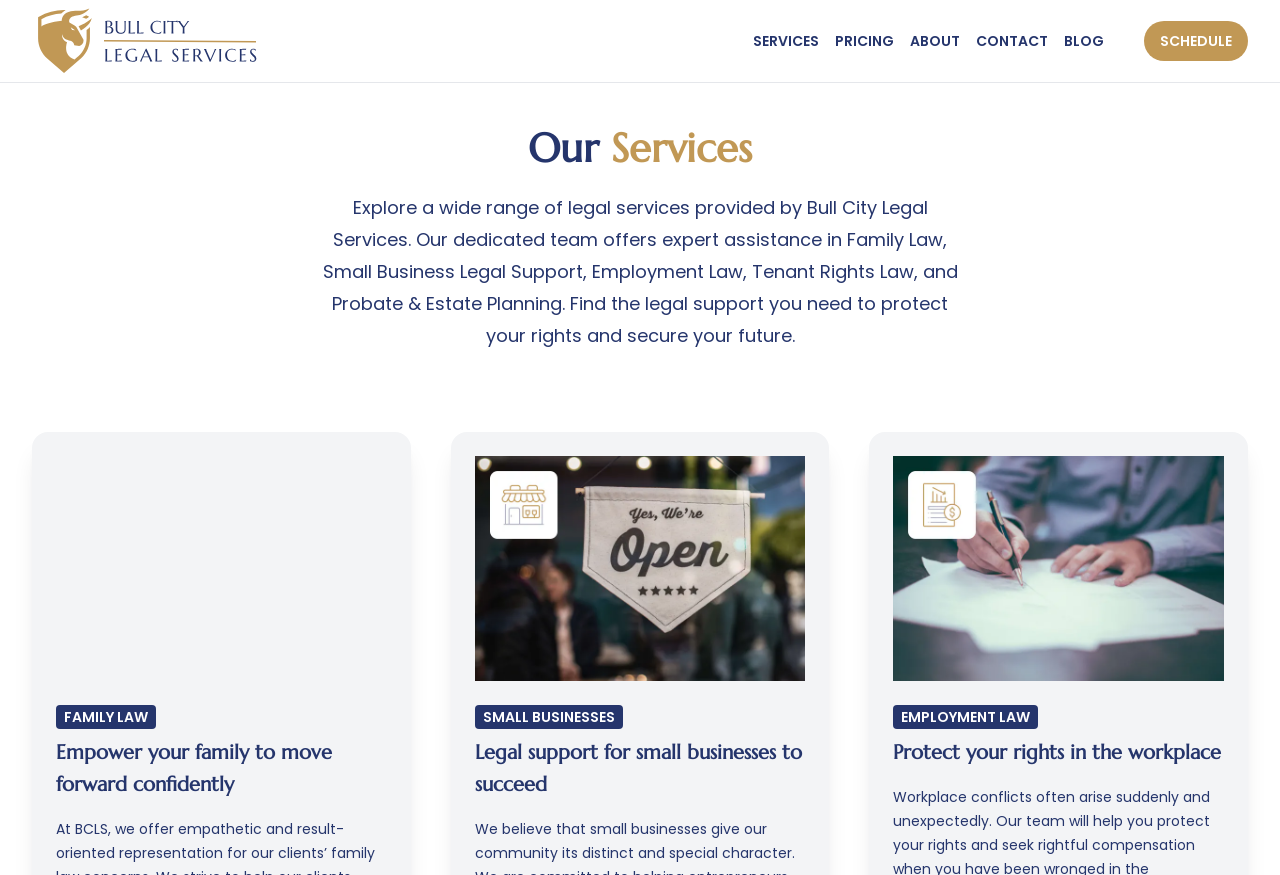How many legal services are highlighted?
Based on the image, answer the question in a detailed manner.

I examined the page content and found that there are three highlighted legal services: Family Law, Small Business Legal Support, and Employment Law, each with a heading and a feature image.